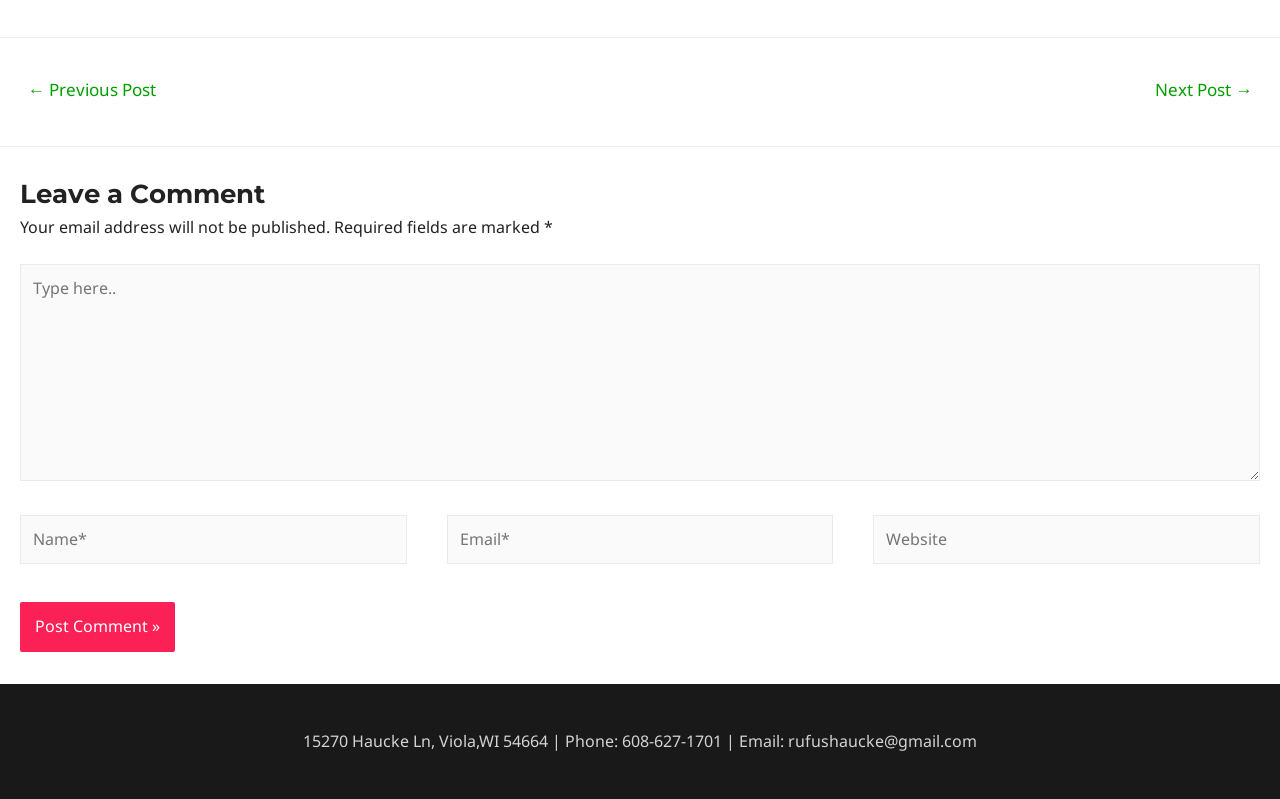Identify the bounding box for the UI element specified in this description: "parent_node: Website name="url" placeholder="Website"". The coordinates must be four float numbers between 0 and 1, formatted as [left, top, right, bottom].

[0.682, 0.644, 0.984, 0.706]